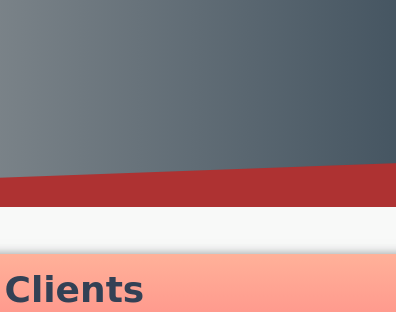Reply to the question with a brief word or phrase: What is the purpose of the subtle visual element in shades of red and white?

To enhance client information